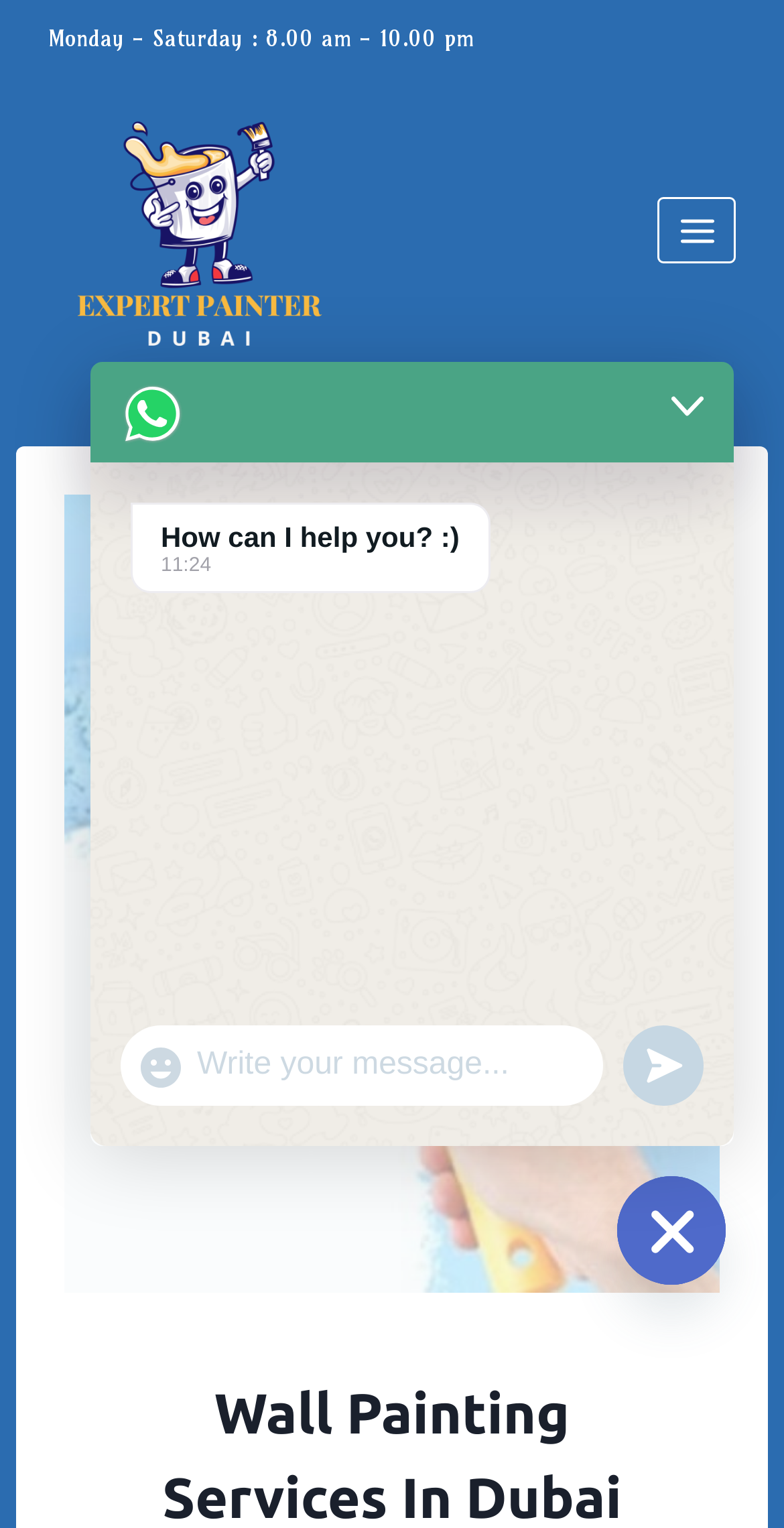How many contact methods are available on the webpage?
Please answer the question with a detailed and comprehensive explanation.

There are three contact methods available on the webpage: a 'Whatsapp' link, a 'Phone' link, and a chat box with a 'Write your message...' textbox and a 'Show Emojis' button.